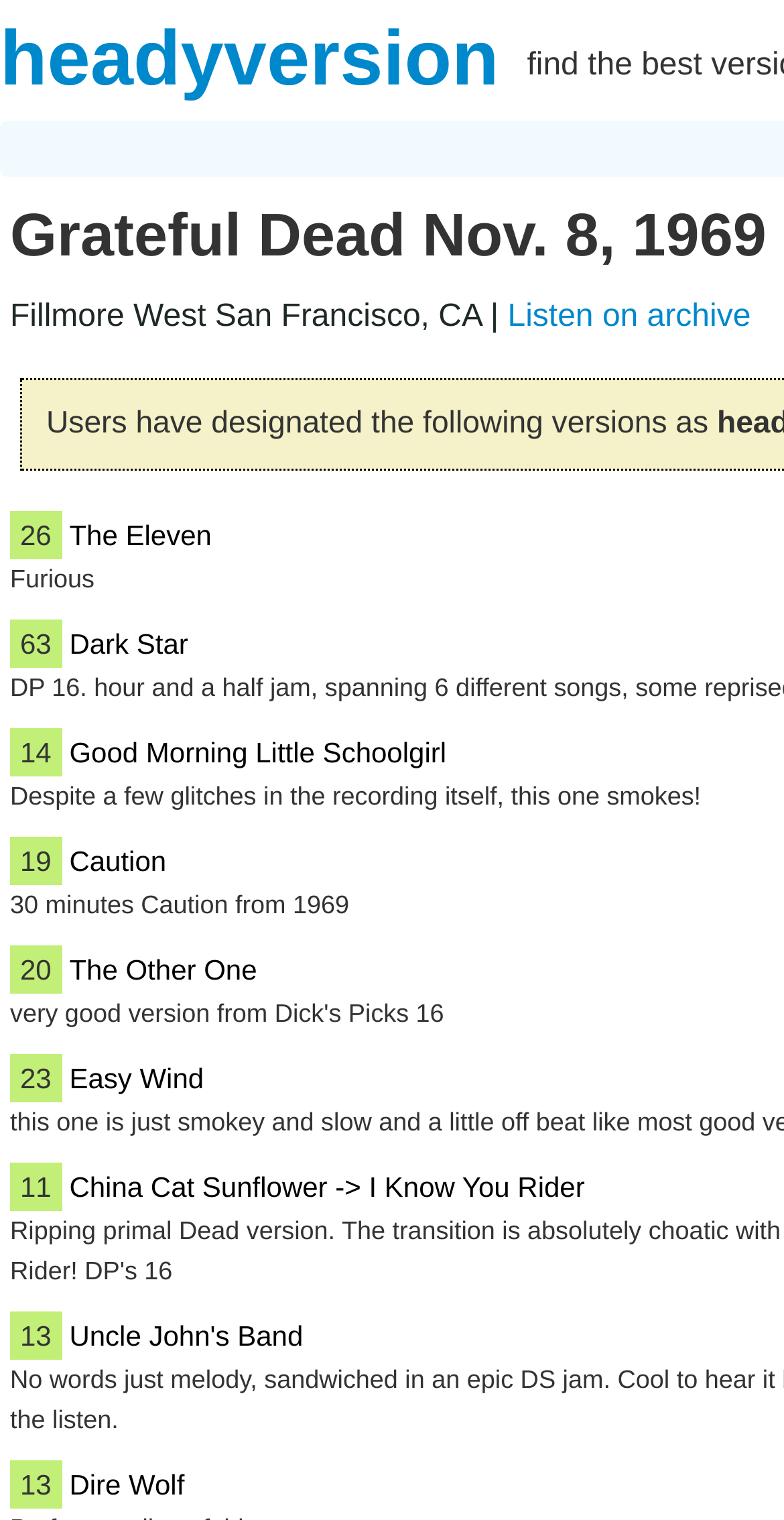How many minutes is the 'Caution' song?
Using the image as a reference, give an elaborate response to the question.

I found the text '30 minutes Caution from 1969' next to the 'Caution' link, which indicates the length of the song.